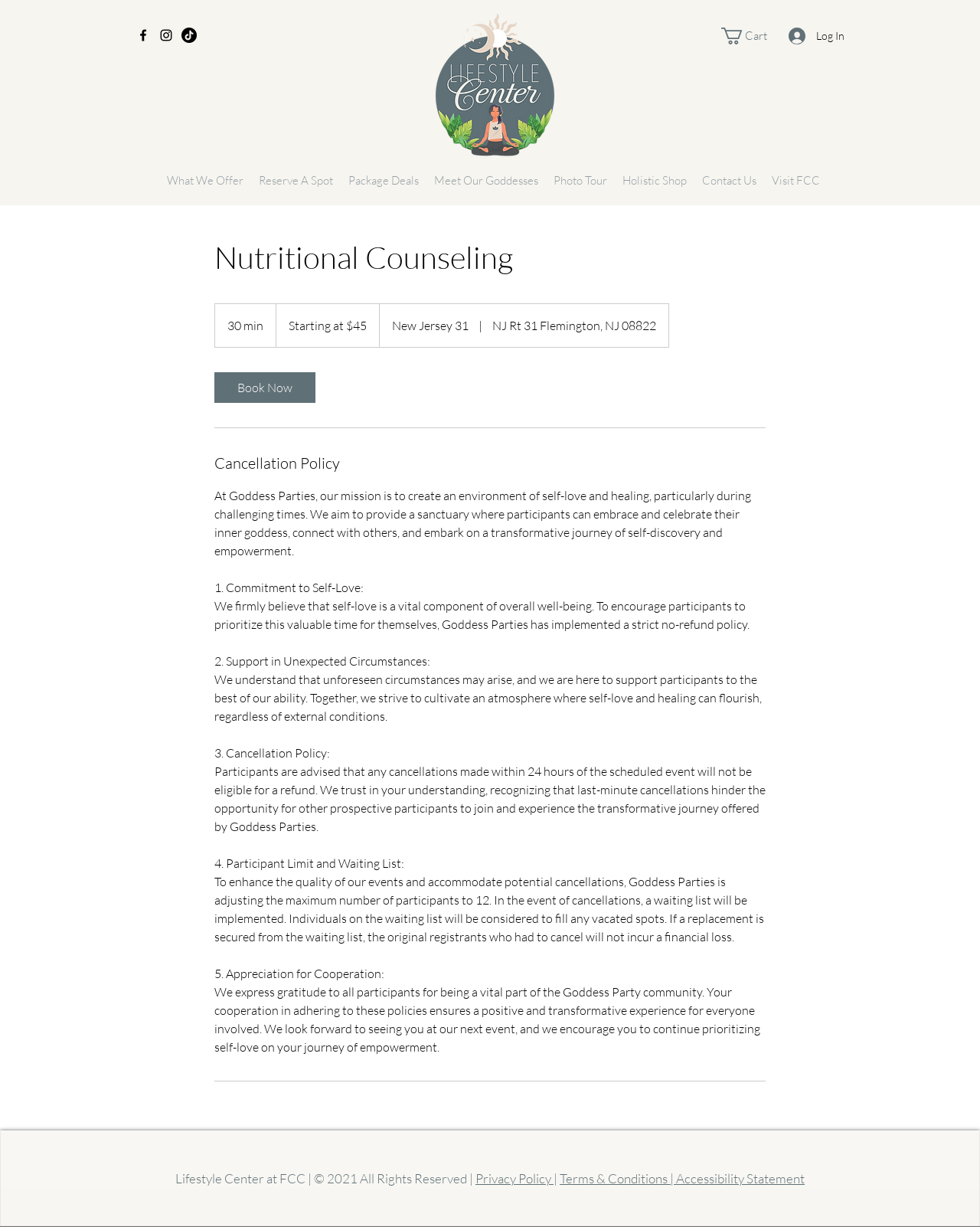Determine the bounding box coordinates for the clickable element required to fulfill the instruction: "View the Package Deals page". Provide the coordinates as four float numbers between 0 and 1, i.e., [left, top, right, bottom].

[0.348, 0.138, 0.435, 0.157]